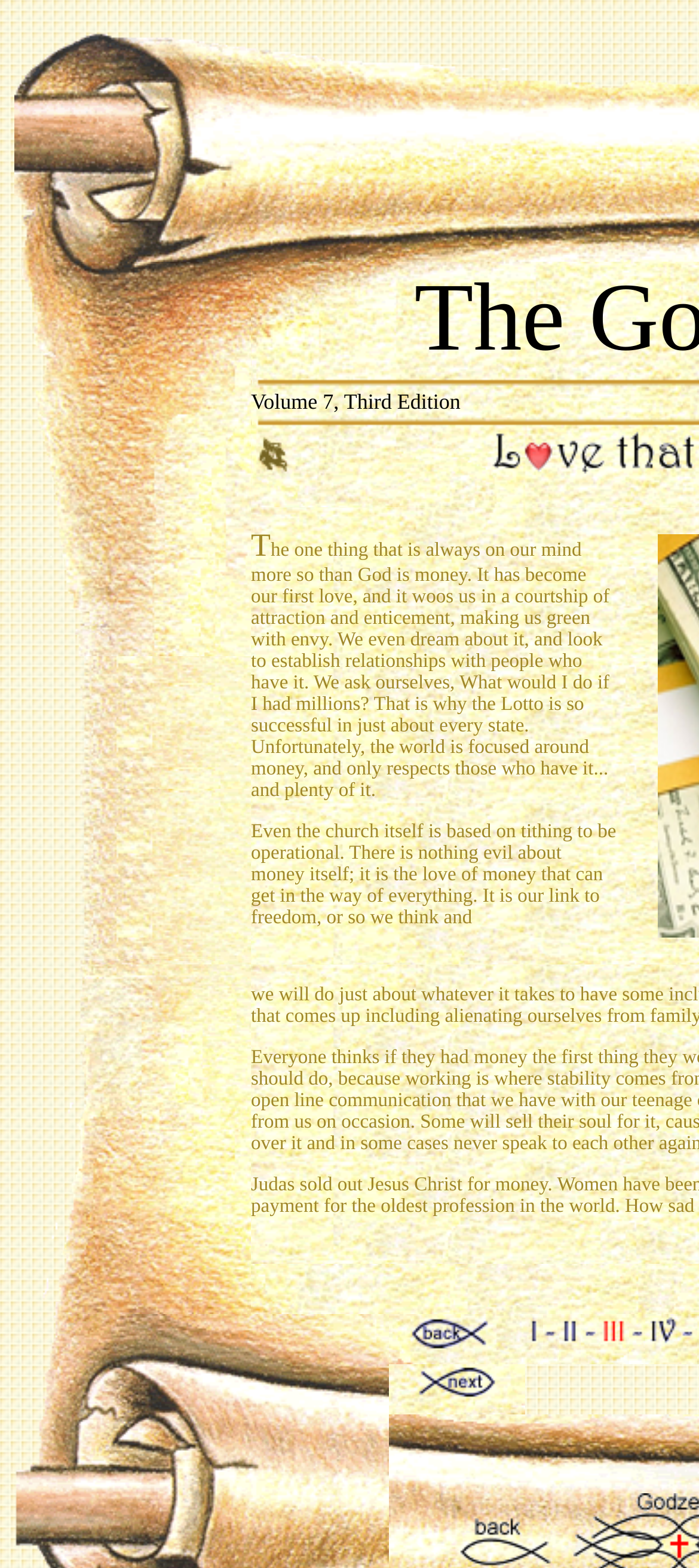Reply to the question below using a single word or brief phrase:
What is the target audience of this webpage?

General readers